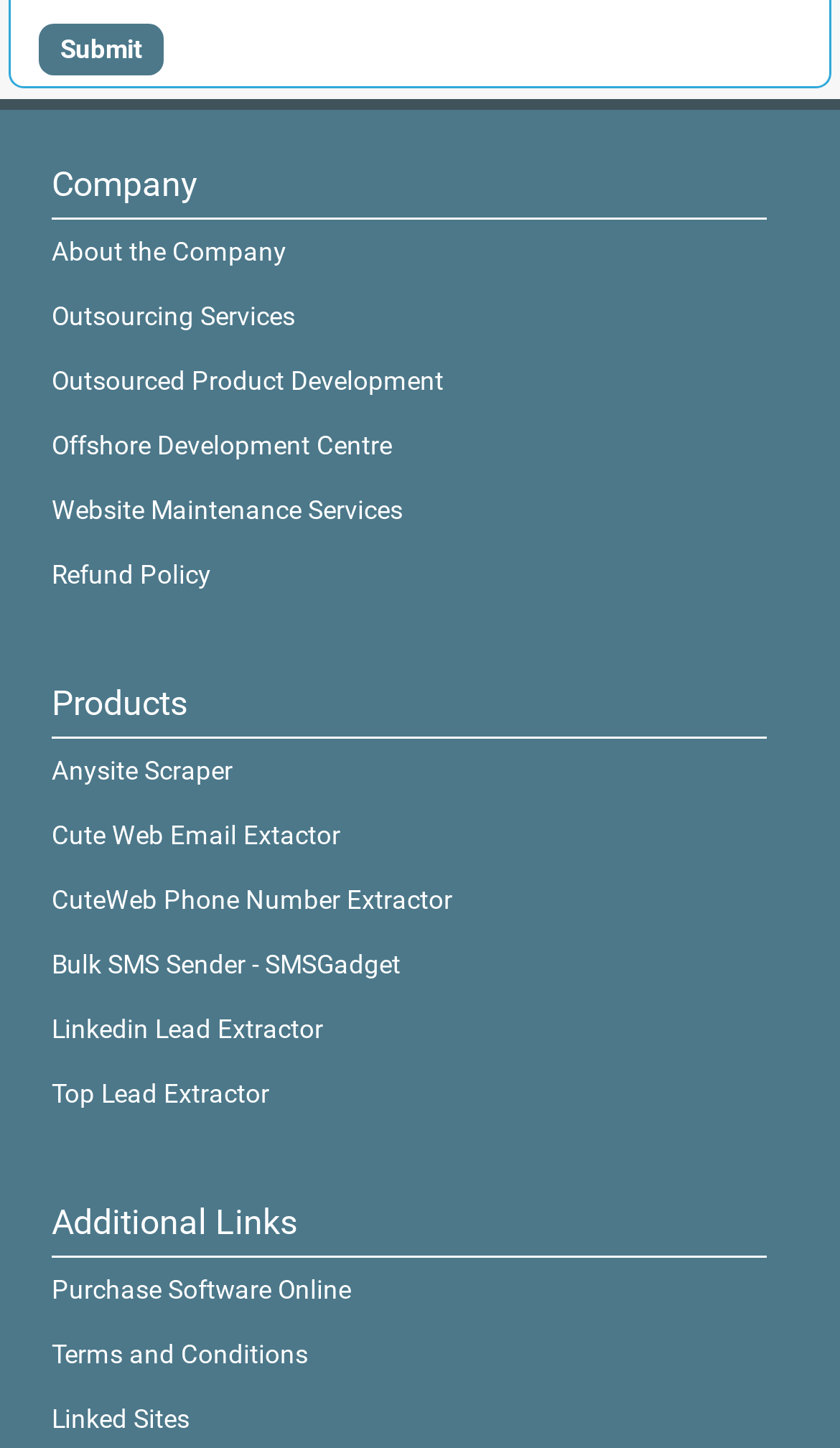With reference to the screenshot, provide a detailed response to the question below:
What is the first link under 'Products'?

I looked at the list of products and found that the first link under 'Products' is 'Anysite Scraper'.